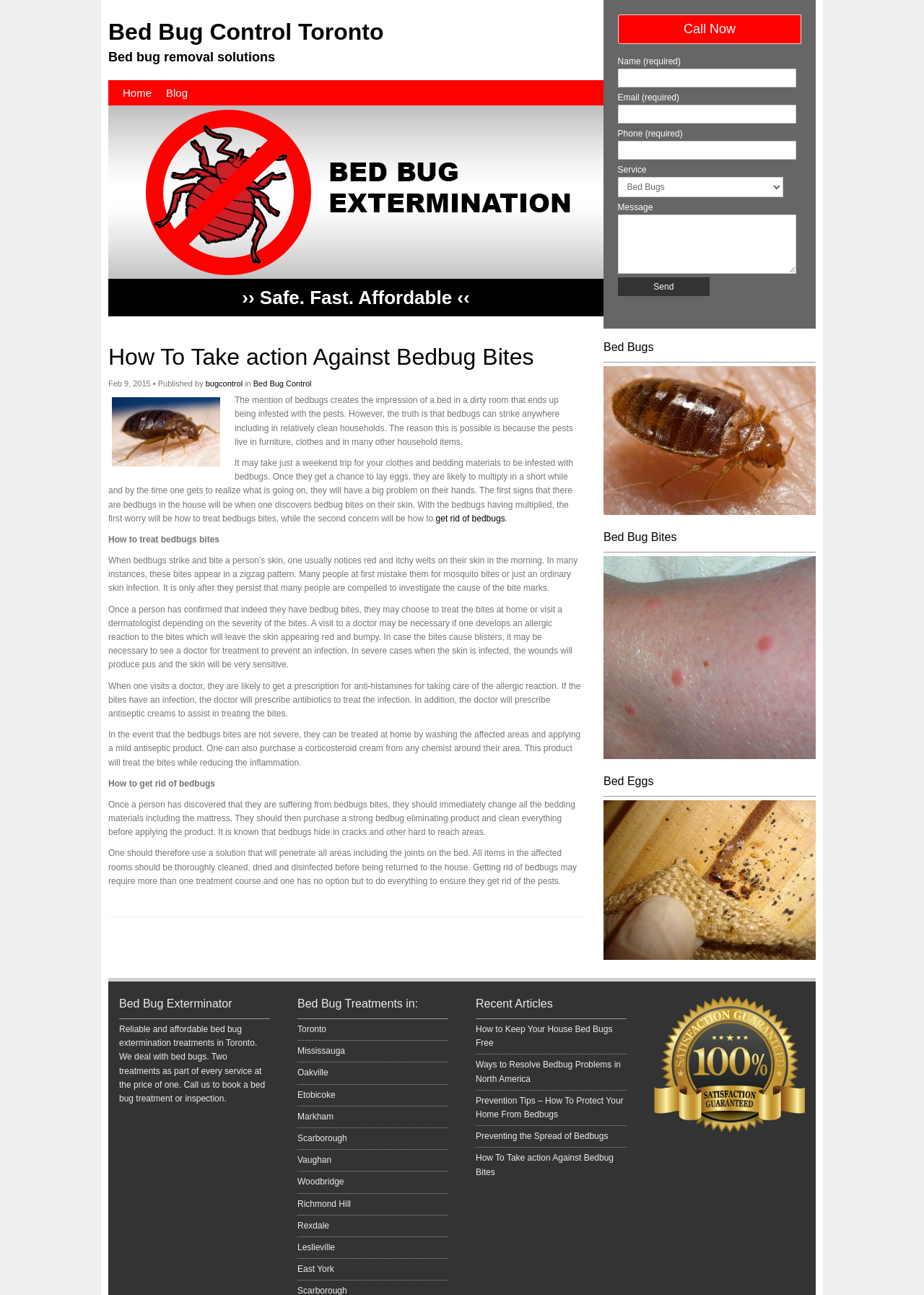What is the recommended treatment for bedbug bites at home?
Using the information from the image, provide a comprehensive answer to the question.

The answer can be found in the article section of the webpage, where it is mentioned that in the event that the bedbugs bites are not severe, they can be treated at home by washing the affected areas and applying a mild antiseptic product.